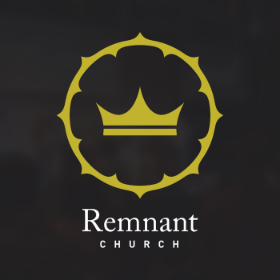Generate a detailed caption that encompasses all aspects of the image.

The image features the logo of Remnant Church, prominently displayed against a dark background. The design includes a stylized crown at the center, encircled by an ornate floral motif, giving it an elegant and regal appearance. Below the emblem, the church's name, "Remnant CHURCH," is presented in a classic font, emphasizing both tradition and modernity. This logo serves to represent the church's mission and values within the community, creating a strong visual identity that reflects its commitment to faith and fellowship.